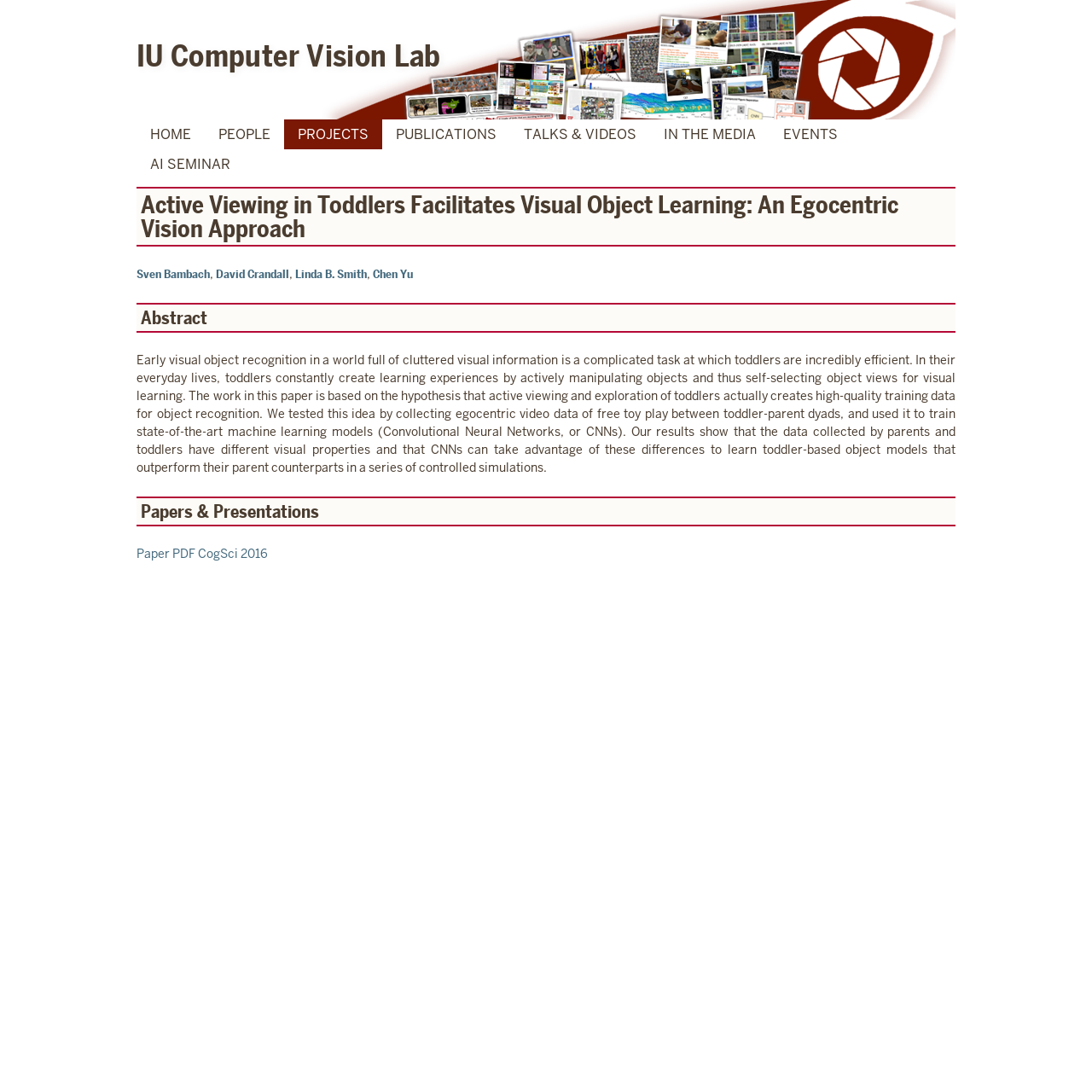Provide the text content of the webpage's main heading.

IU Computer Vision Lab